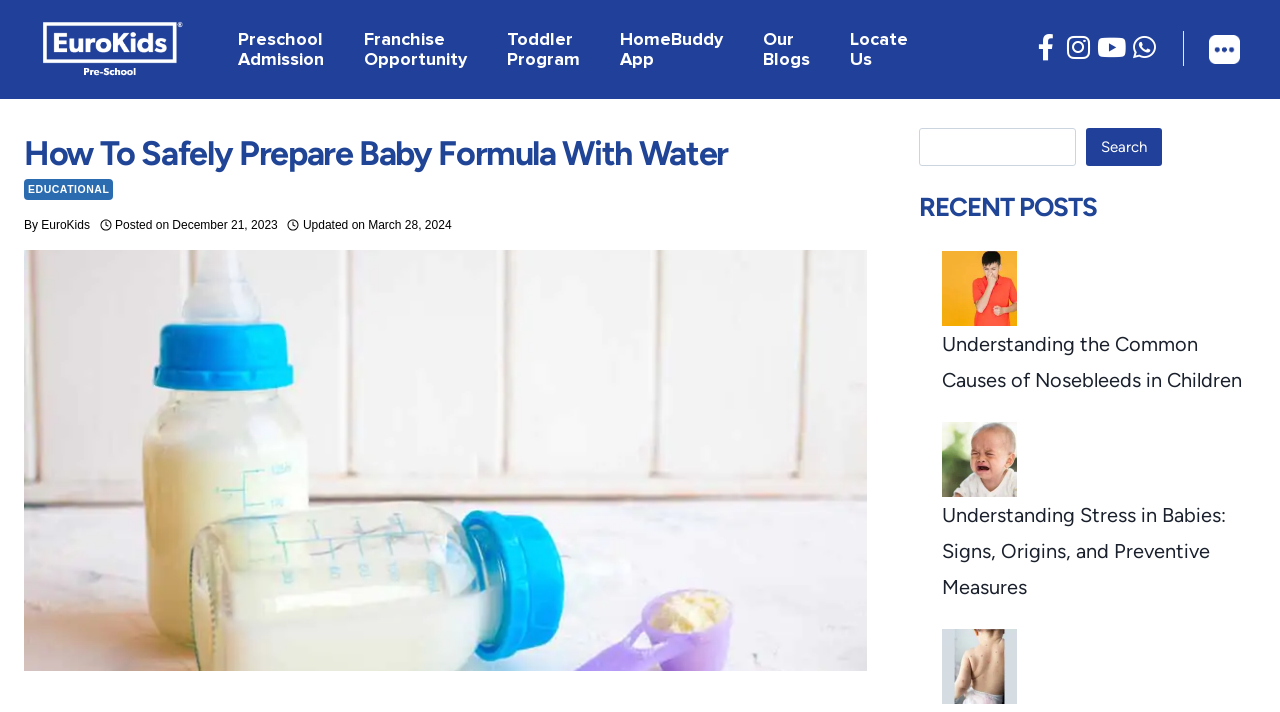Can you identify the bounding box coordinates of the clickable region needed to carry out this instruction: 'Read the article about Understanding the Common Causes of Nosebleeds in Children'? The coordinates should be four float numbers within the range of 0 to 1, stated as [left, top, right, bottom].

[0.736, 0.467, 0.97, 0.551]